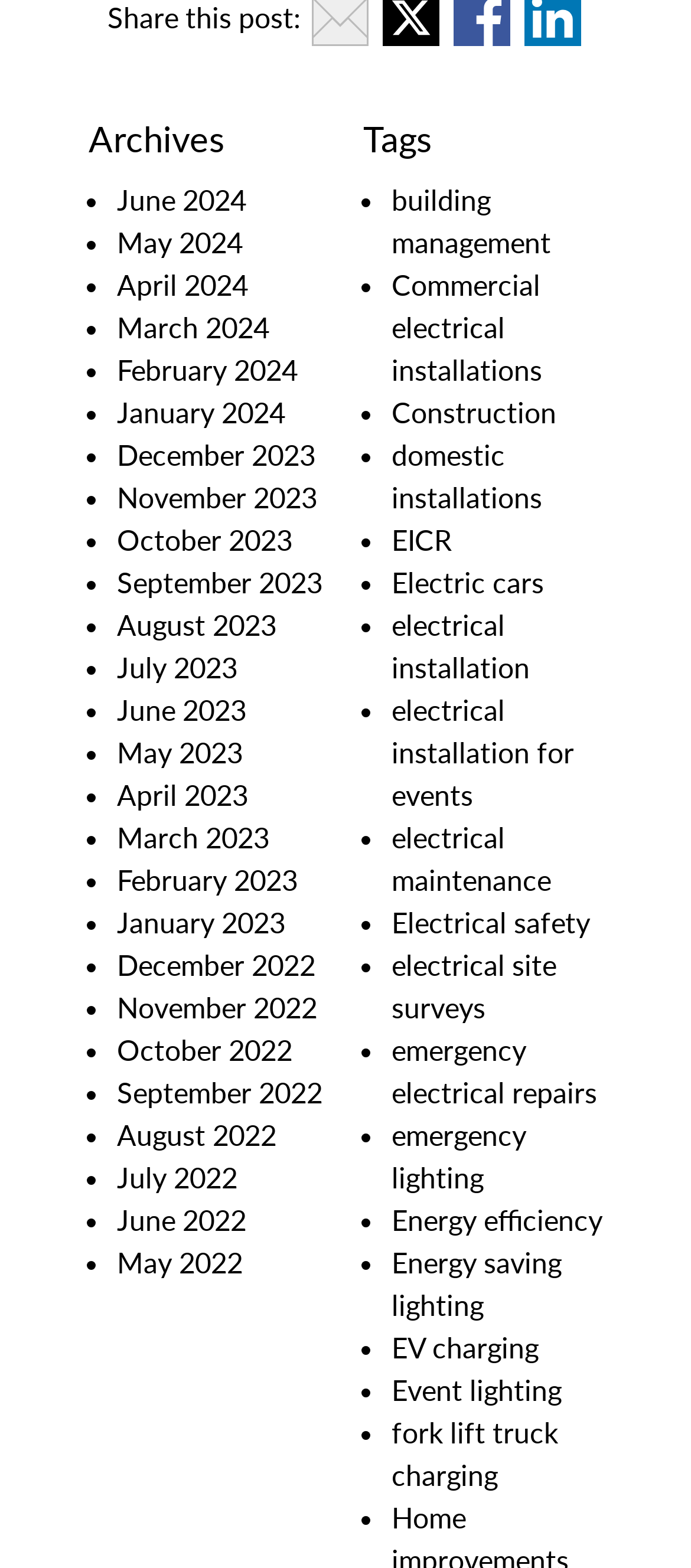What is the last tag listed under the 'Tags' section?
Provide a concise answer using a single word or phrase based on the image.

emergency electrical repairs